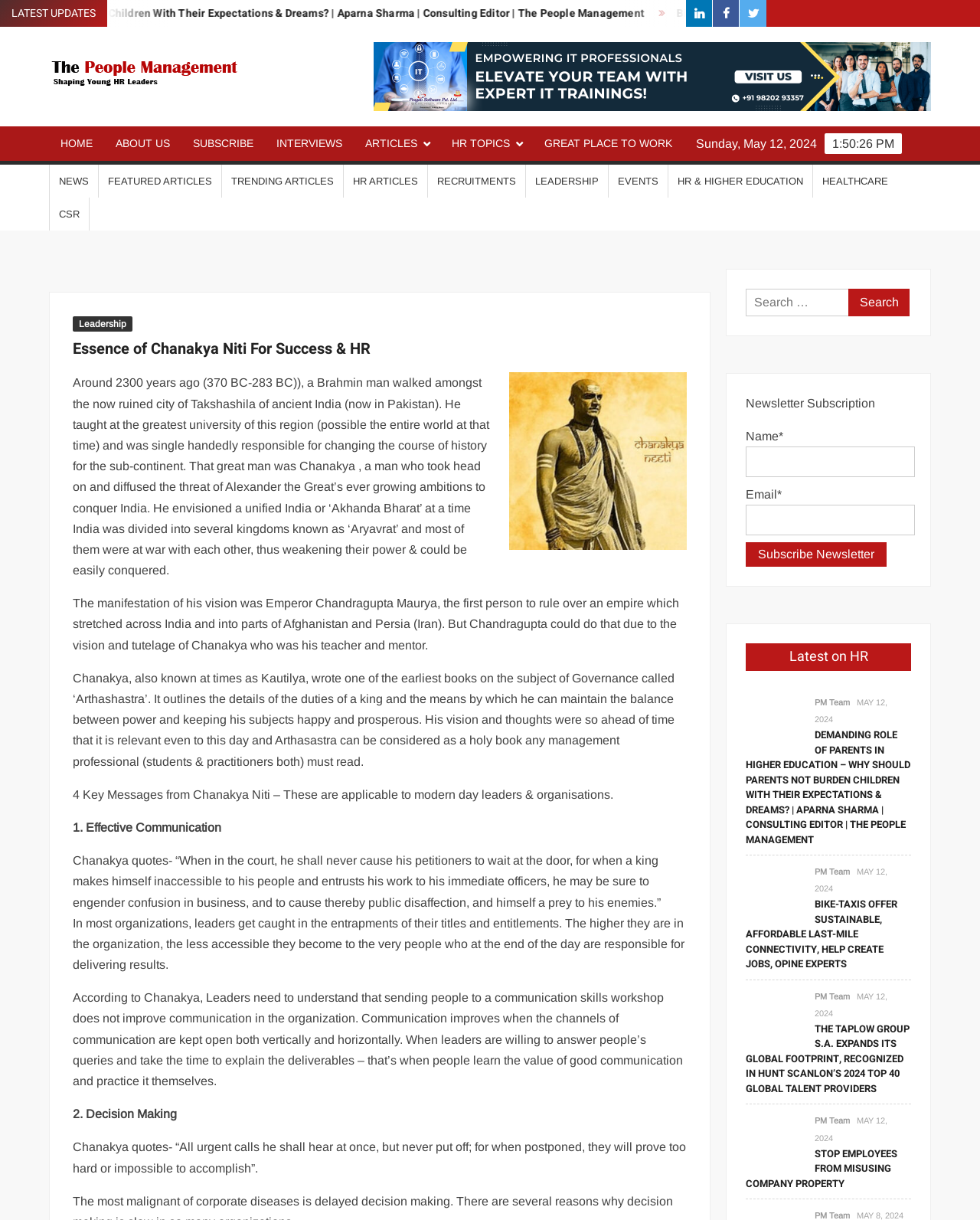What is the date mentioned in the webpage?
Please describe in detail the information shown in the image to answer the question.

I found the answer by looking at the StaticText element with the text 'Sunday, May 12, 2024', which indicates the date mentioned in the webpage.